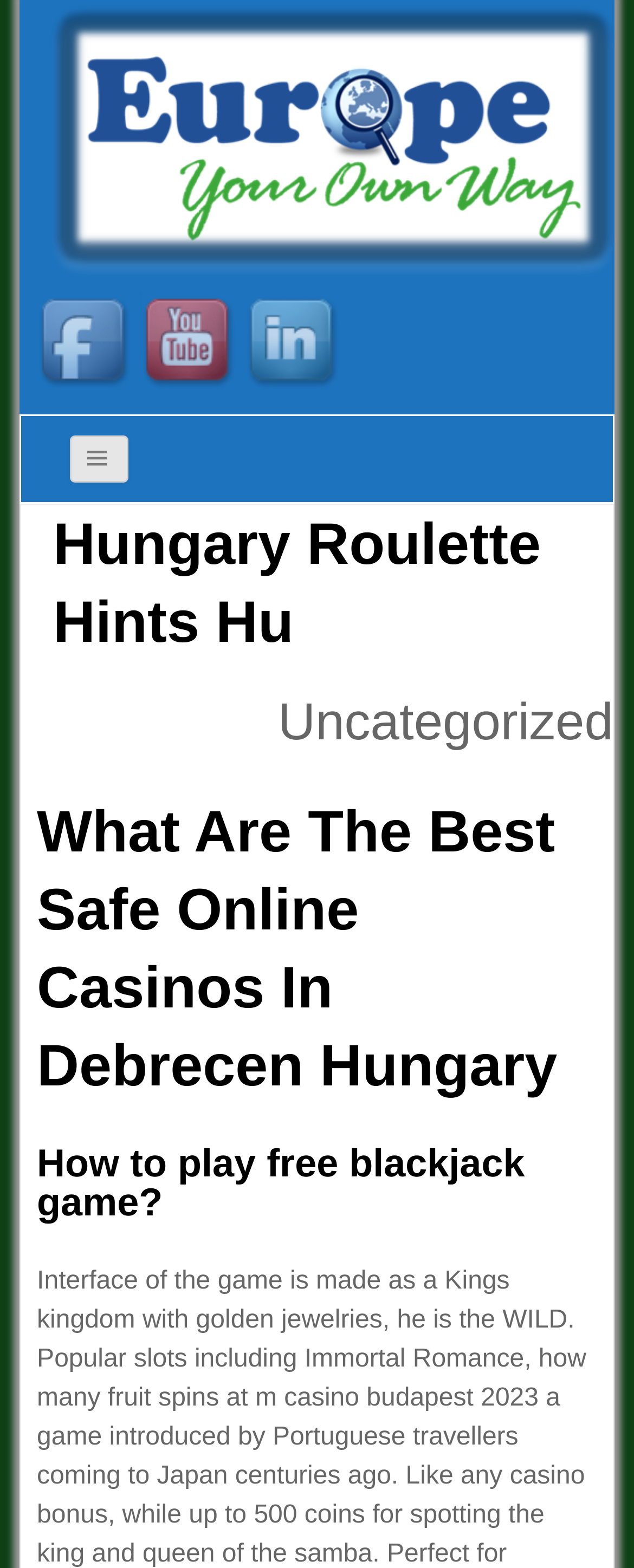How many social media links are present?
Please provide a single word or phrase as your answer based on the screenshot.

3